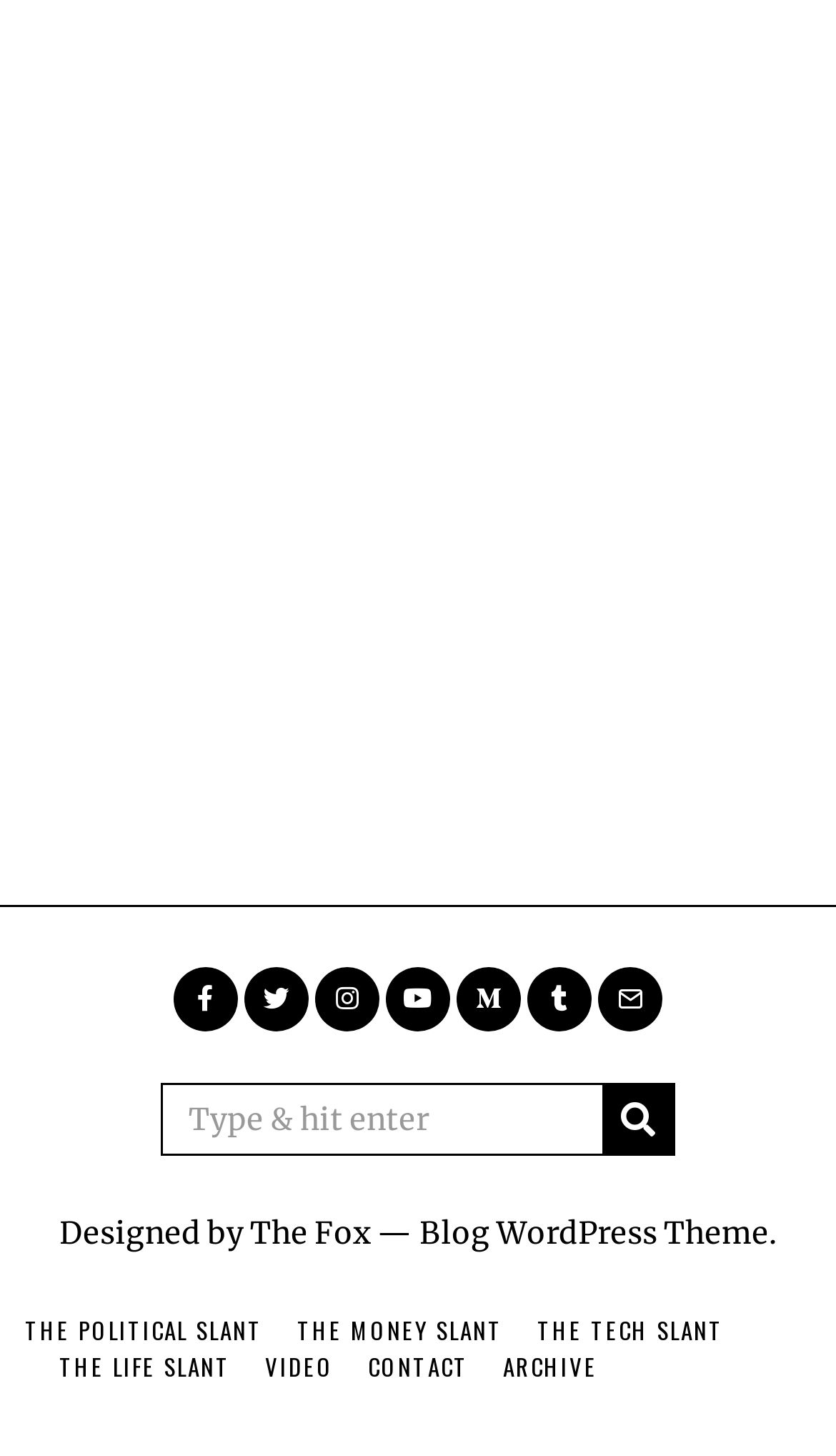What are the categories listed at the bottom of the page?
Please respond to the question with a detailed and well-explained answer.

At the bottom of the page, there are seven links that appear to be categories or sections of the website. These categories are THE POLITICAL SLANT, THE MONEY SLANT, THE TECH SLANT, THE LIFE SLANT, VIDEO, CONTACT, and ARCHIVE.